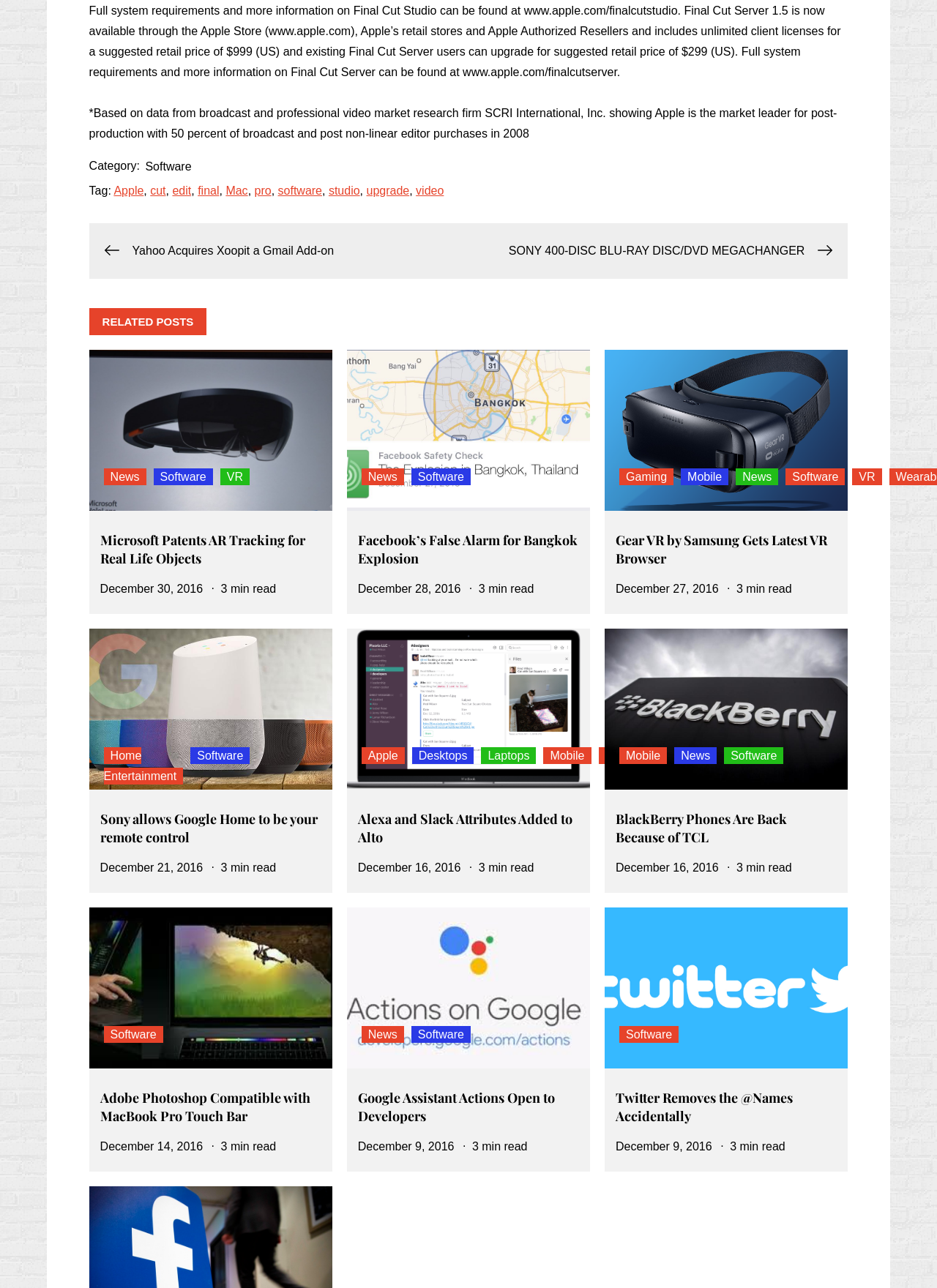From the image, can you give a detailed response to the question below:
What is the date of the second article?

The date of the second article can be found by looking at the 'Posted on' label, which is followed by a link 'December 28, 2016'. This indicates that the date of the second article is December 28, 2016.